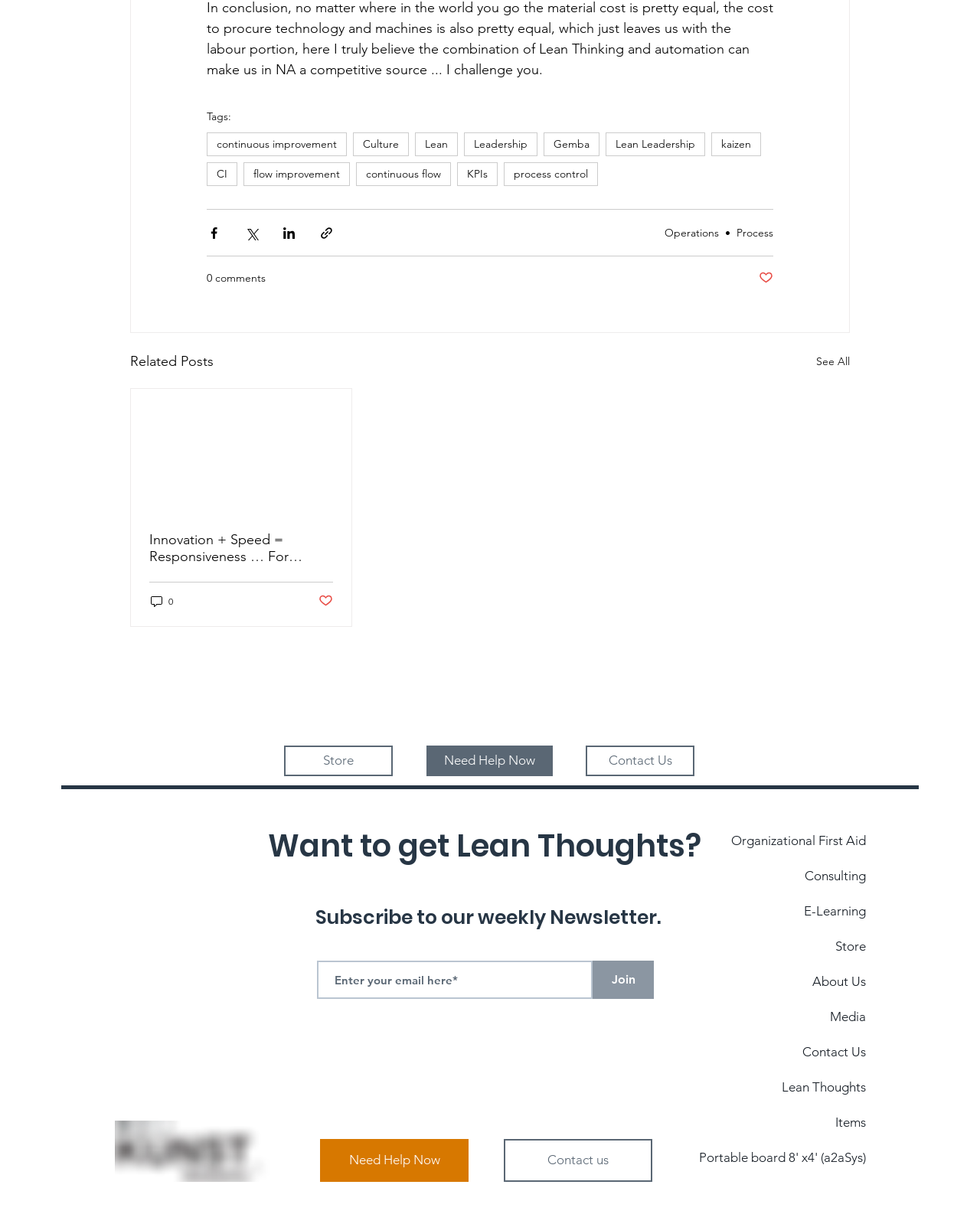Please locate the bounding box coordinates for the element that should be clicked to achieve the following instruction: "Click on the 'Need Help Now' link". Ensure the coordinates are given as four float numbers between 0 and 1, i.e., [left, top, right, bottom].

[0.435, 0.614, 0.564, 0.64]